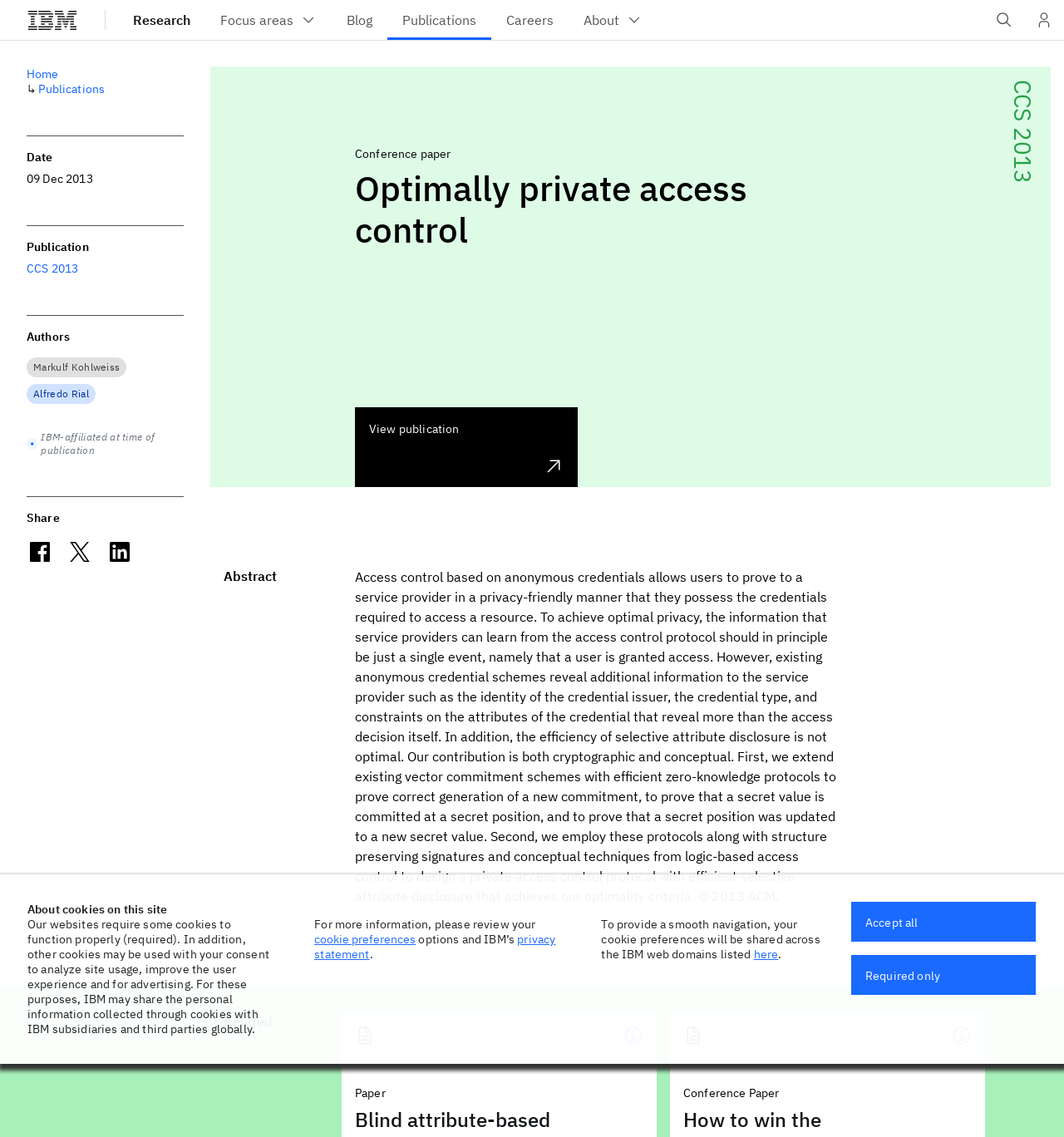What is the name of the conference?
Use the information from the image to give a detailed answer to the question.

I found the answer by looking at the heading 'Optimally private access control' and the link 'CCS 2013' next to it, which suggests that CCS 2013 is the conference related to the paper.